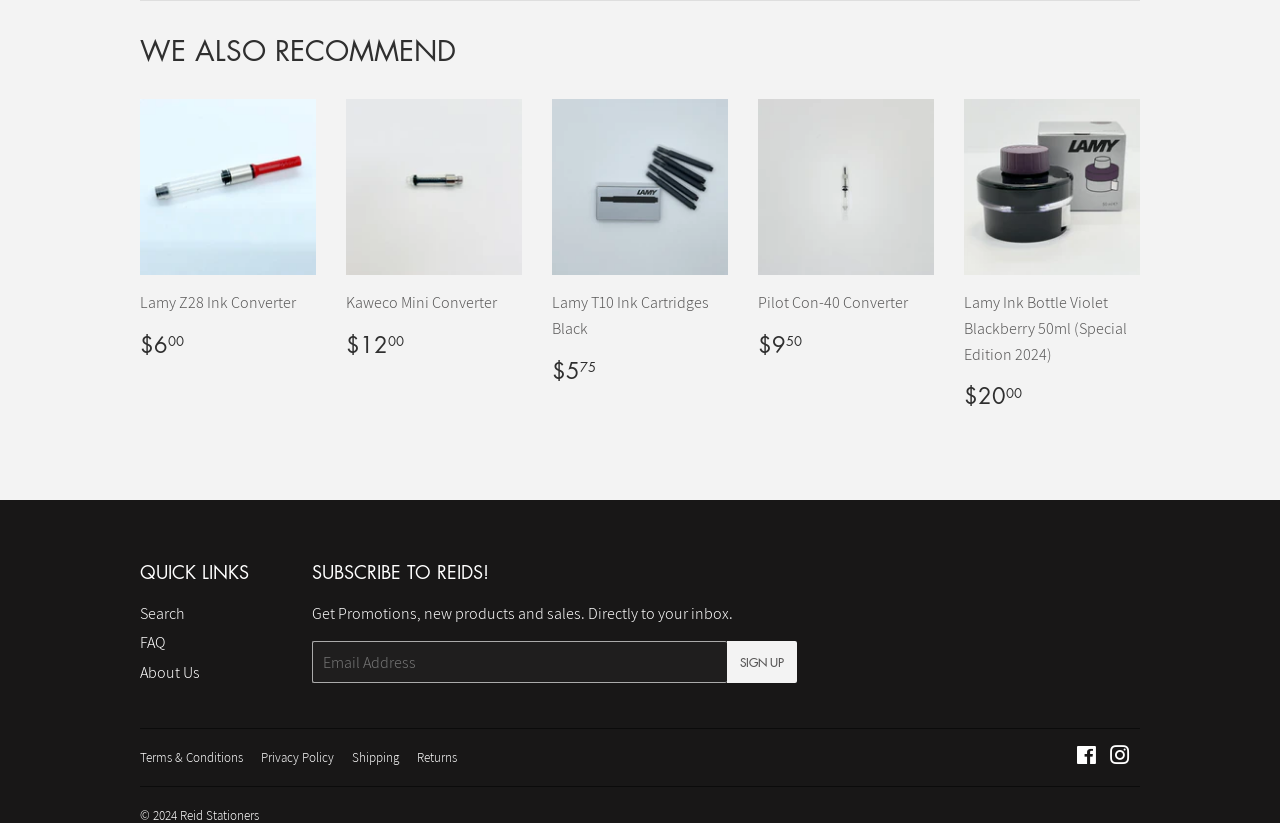Can you identify the bounding box coordinates of the clickable region needed to carry out this instruction: 'Click on Lamy Z28 Ink Converter link'? The coordinates should be four float numbers within the range of 0 to 1, stated as [left, top, right, bottom].

[0.109, 0.121, 0.247, 0.436]